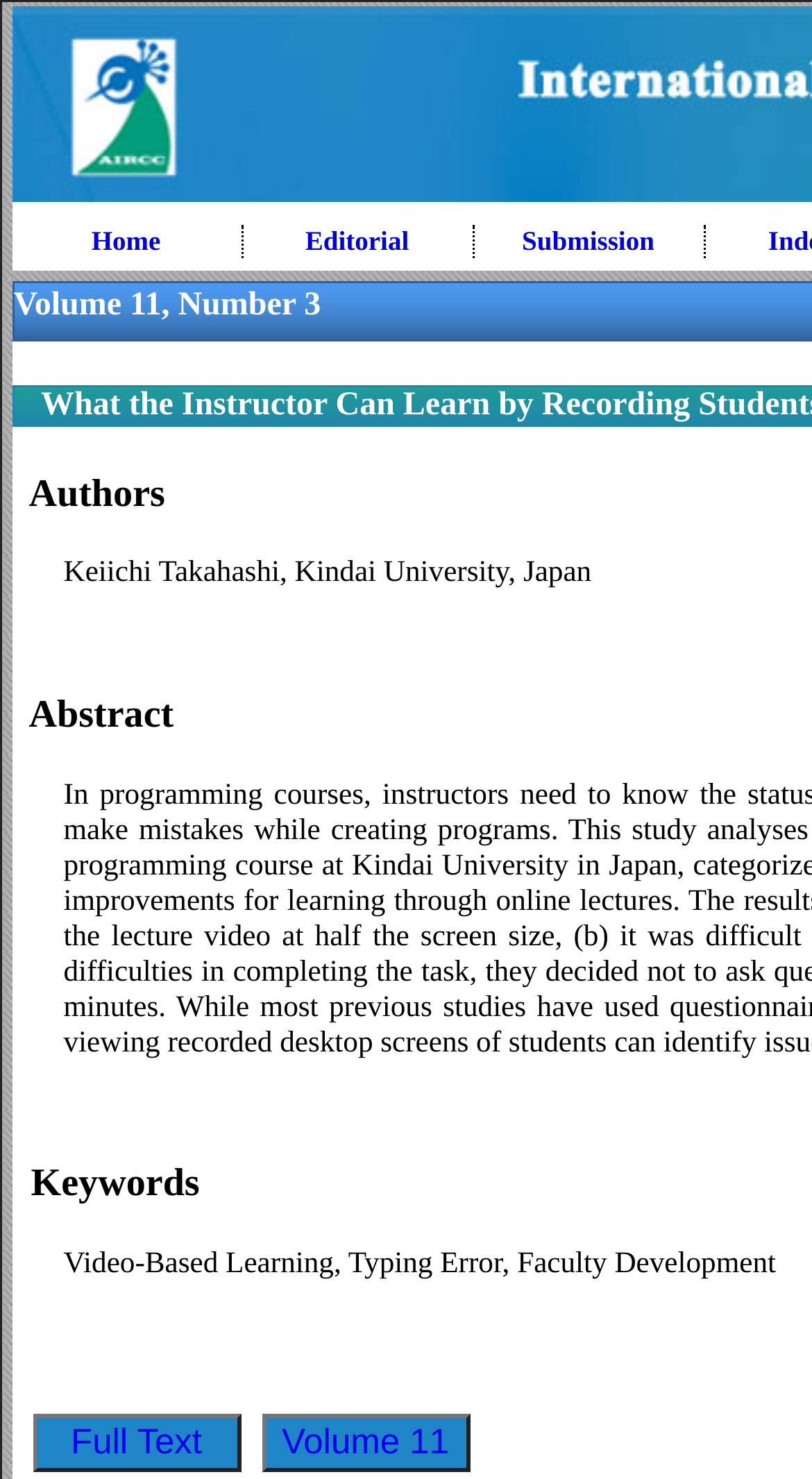What is the theme of the article? Based on the screenshot, please respond with a single word or phrase.

Video-Based Learning, Typing Error, Faculty Development